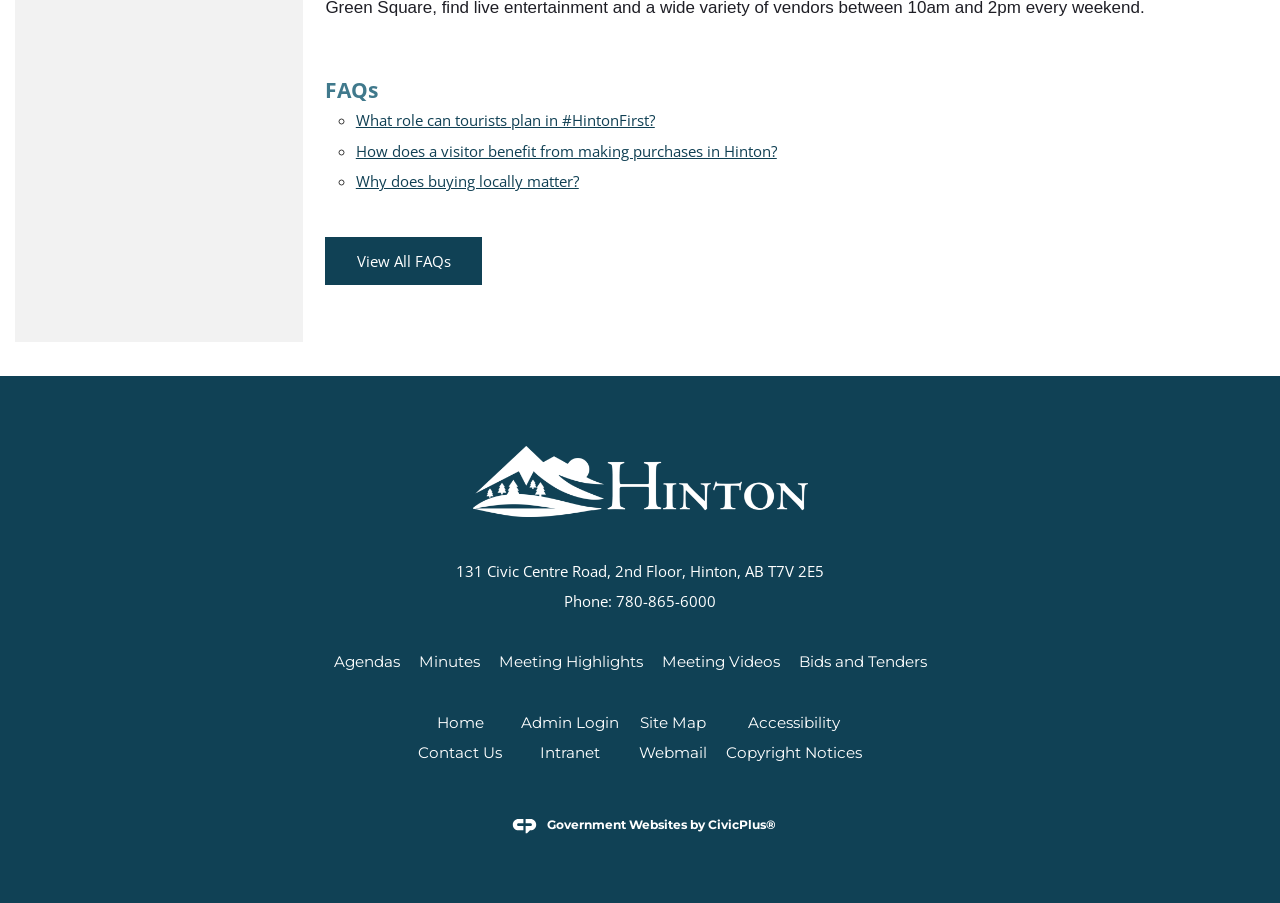Using the provided description: "Agendas", find the bounding box coordinates of the corresponding UI element. The output should be four float numbers between 0 and 1, in the format [left, top, right, bottom].

[0.261, 0.722, 0.312, 0.743]